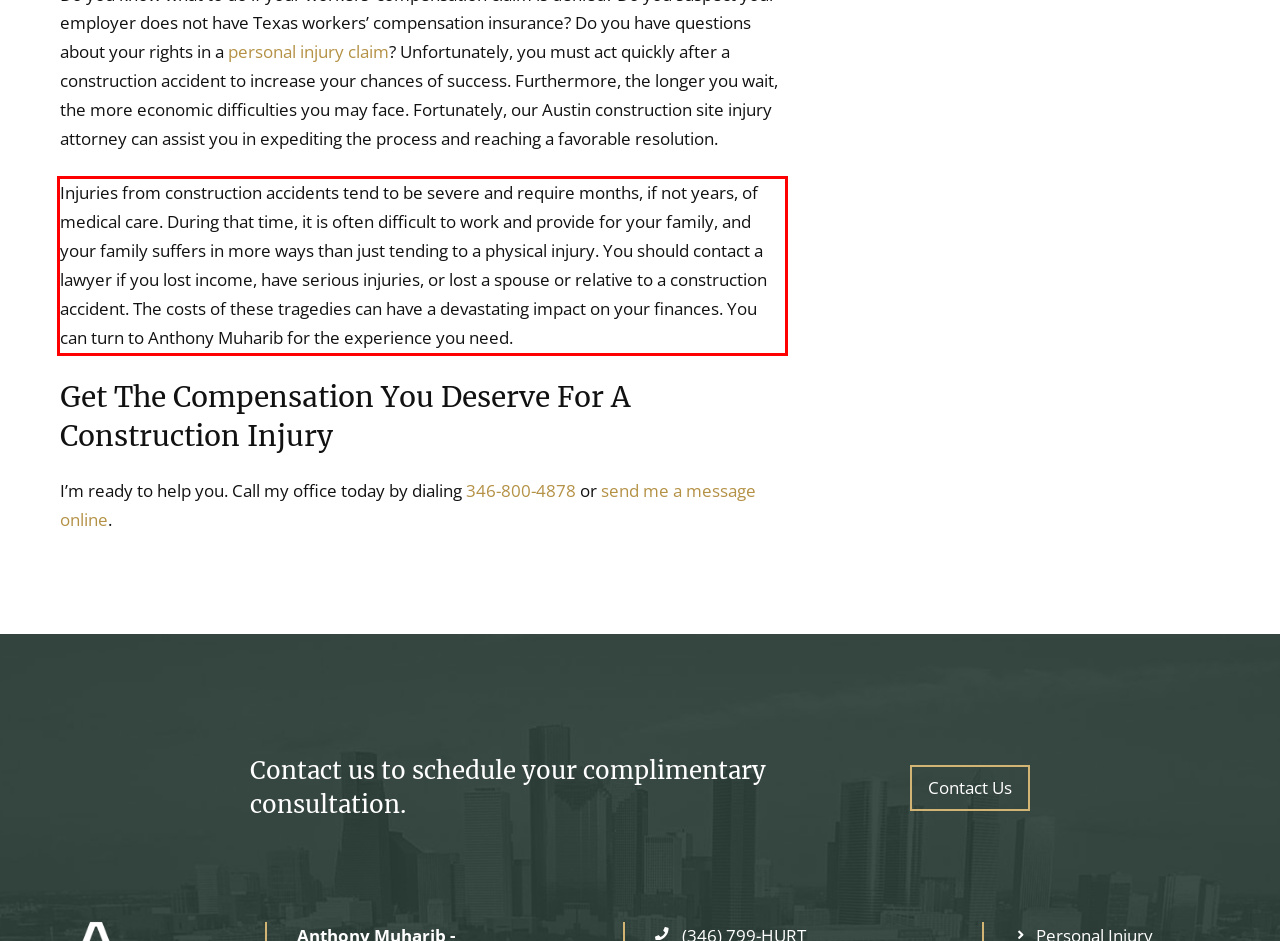Examine the webpage screenshot and use OCR to recognize and output the text within the red bounding box.

Injuries from construction accidents tend to be severe and require months, if not years, of medical care. During that time, it is often difficult to work and provide for your family, and your family suffers in more ways than just tending to a physical injury. You should contact a lawyer if you lost income, have serious injuries, or lost a spouse or relative to a construction accident. The costs of these tragedies can have a devastating impact on your finances. You can turn to Anthony Muharib for the experience you need.